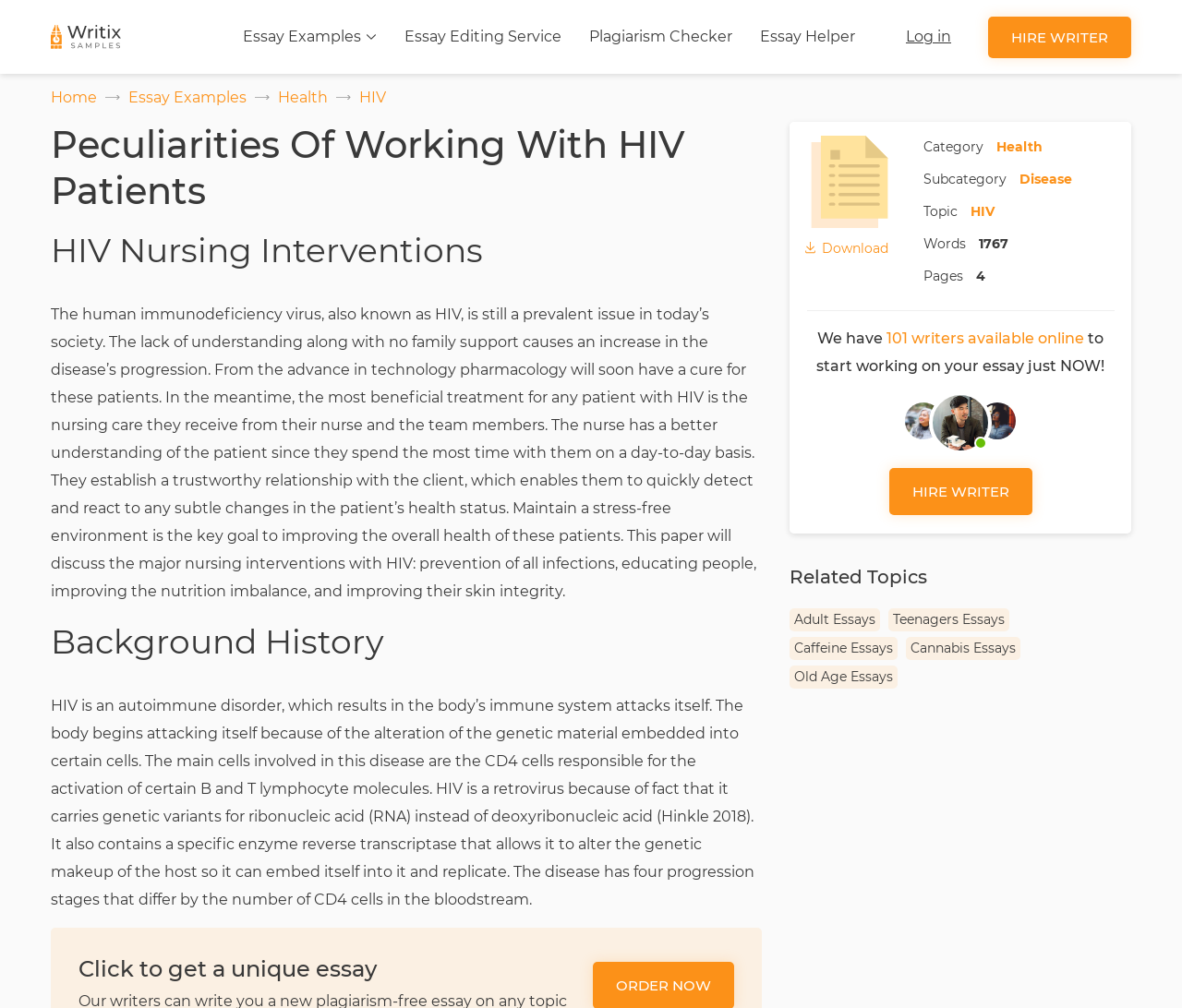Pinpoint the bounding box coordinates of the clickable area needed to execute the instruction: "Click on 'Post Followup'". The coordinates should be specified as four float numbers between 0 and 1, i.e., [left, top, right, bottom].

None